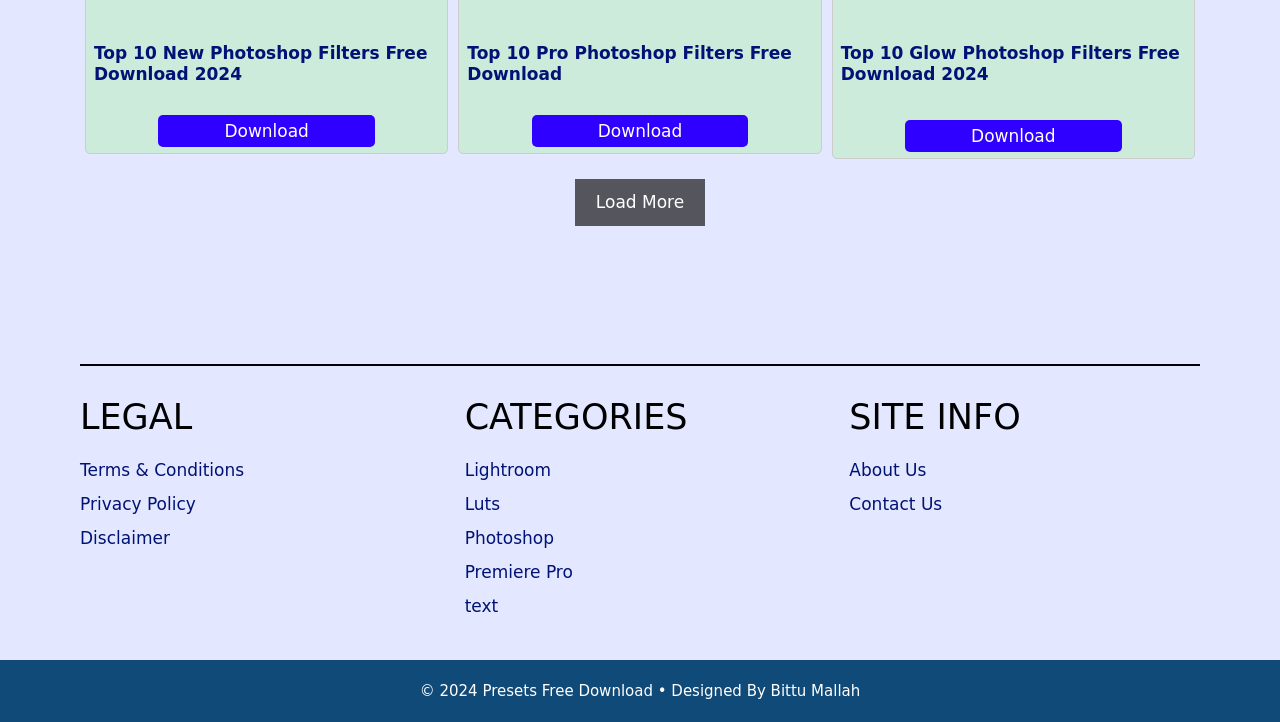Provide the bounding box coordinates of the HTML element this sentence describes: "Disclaimer".

[0.062, 0.731, 0.133, 0.759]